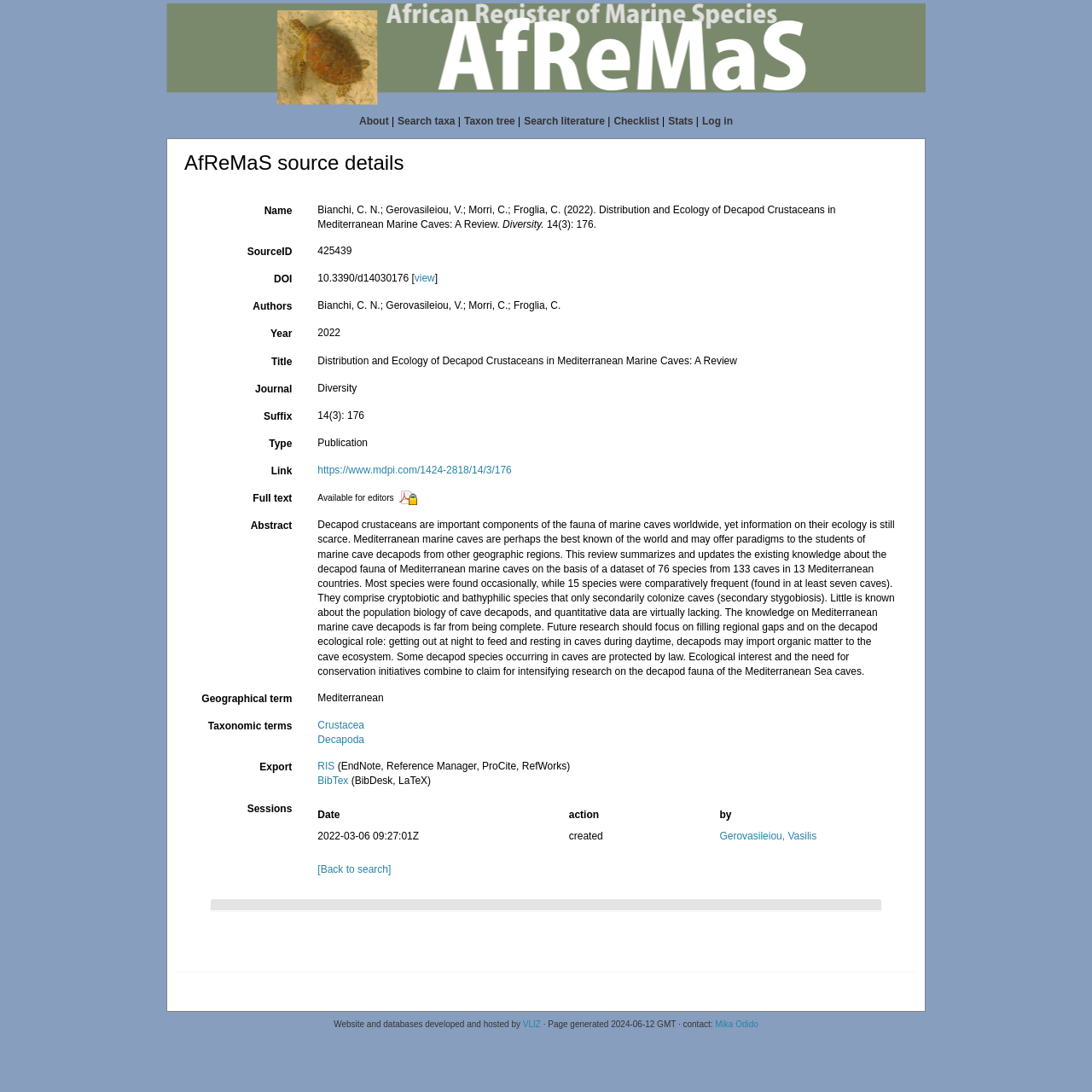Locate the bounding box coordinates of the clickable element to fulfill the following instruction: "Click on the 'About' link". Provide the coordinates as four float numbers between 0 and 1 in the format [left, top, right, bottom].

[0.329, 0.106, 0.356, 0.117]